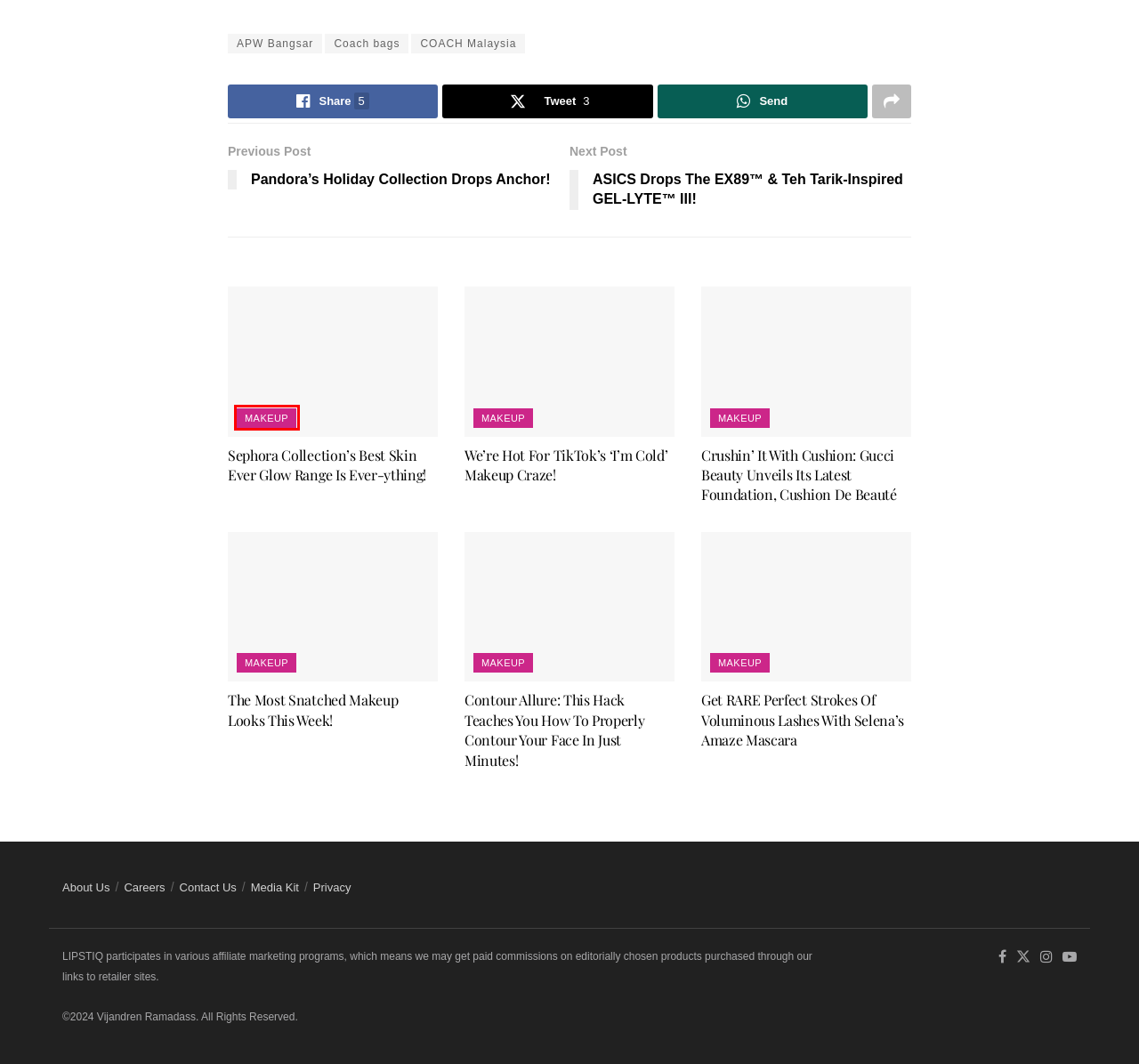Review the screenshot of a webpage that includes a red bounding box. Choose the webpage description that best matches the new webpage displayed after clicking the element within the bounding box. Here are the candidates:
A. Contact Us – LIPSTIQ
B. The Most Snatched Makeup Looks This Week! – LIPSTIQ
C. Coach bags Archives – LIPSTIQ
D. APW Bangsar Archives – LIPSTIQ
E. Crushin' It With Cushion: Gucci Beauty Unveils Its Latest Foundation, Cushion De Beauté – LIPSTIQ
F. We're Hot For TikTok's 'I'm Cold' Makeup Craze! – LIPSTIQ
G. Makeup Archives – LIPSTIQ
H. Media Kit – LIPSTIQ

G